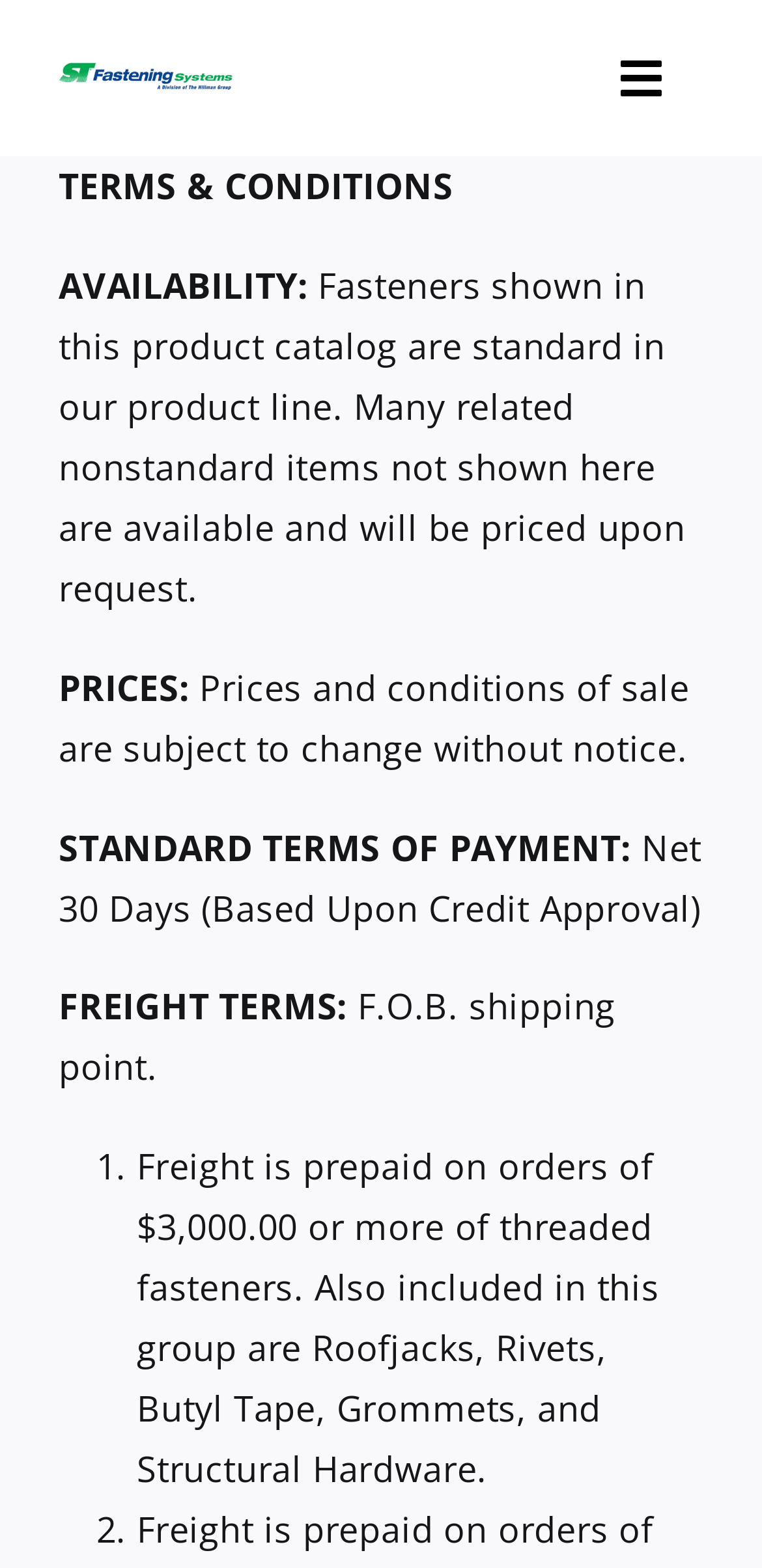Specify the bounding box coordinates of the area to click in order to follow the given instruction: "Go to Fasteners page."

[0.0, 0.1, 1.0, 0.199]